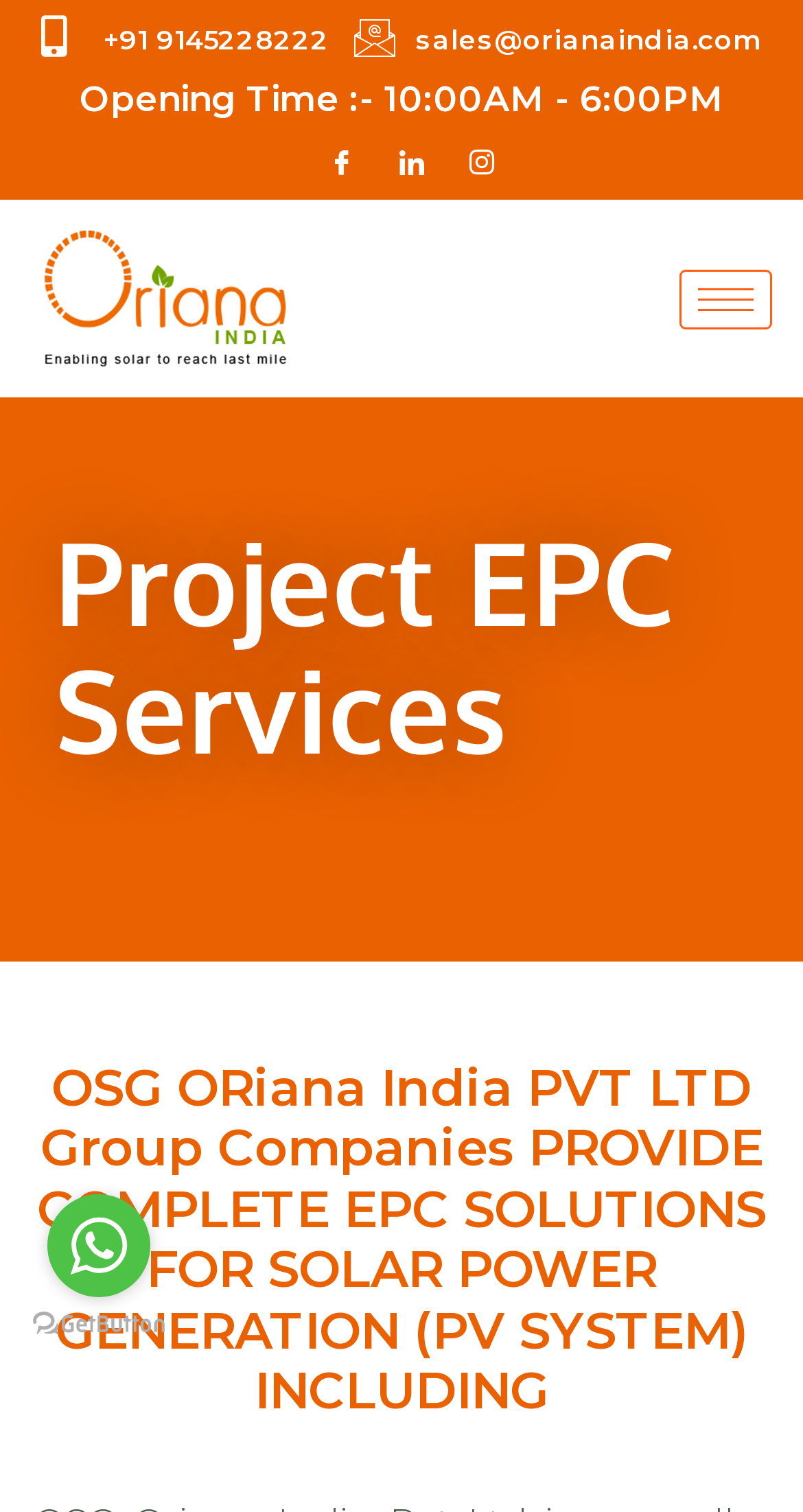Write an elaborate caption that captures the essence of the webpage.

The webpage is about Solar Project Development and EPC Services. At the top left, there is a phone number '+91 9145228222' and an email address 'sales@orianaindia.com' at the top right. Below these, there is a heading indicating the opening time from 10:00AM to 6:00PM. 

On the same horizontal level, there are three social media links, Facebook, LinkedIn, and Instagram, positioned from left to right. A hamburger-icon button is located at the top right corner. 

When the hamburger-icon button is clicked, two headings appear. The first one is 'Project EPC Services', and the second one is a longer text describing the services provided by OSG ORiana India PVT LTD Group Companies, including complete EPC solutions for solar power generation. 

At the bottom left, there is a link to go to WhatsApp, accompanied by a small image. Below this, there is another link to go to the GetButton.io website, also accompanied by a small image.